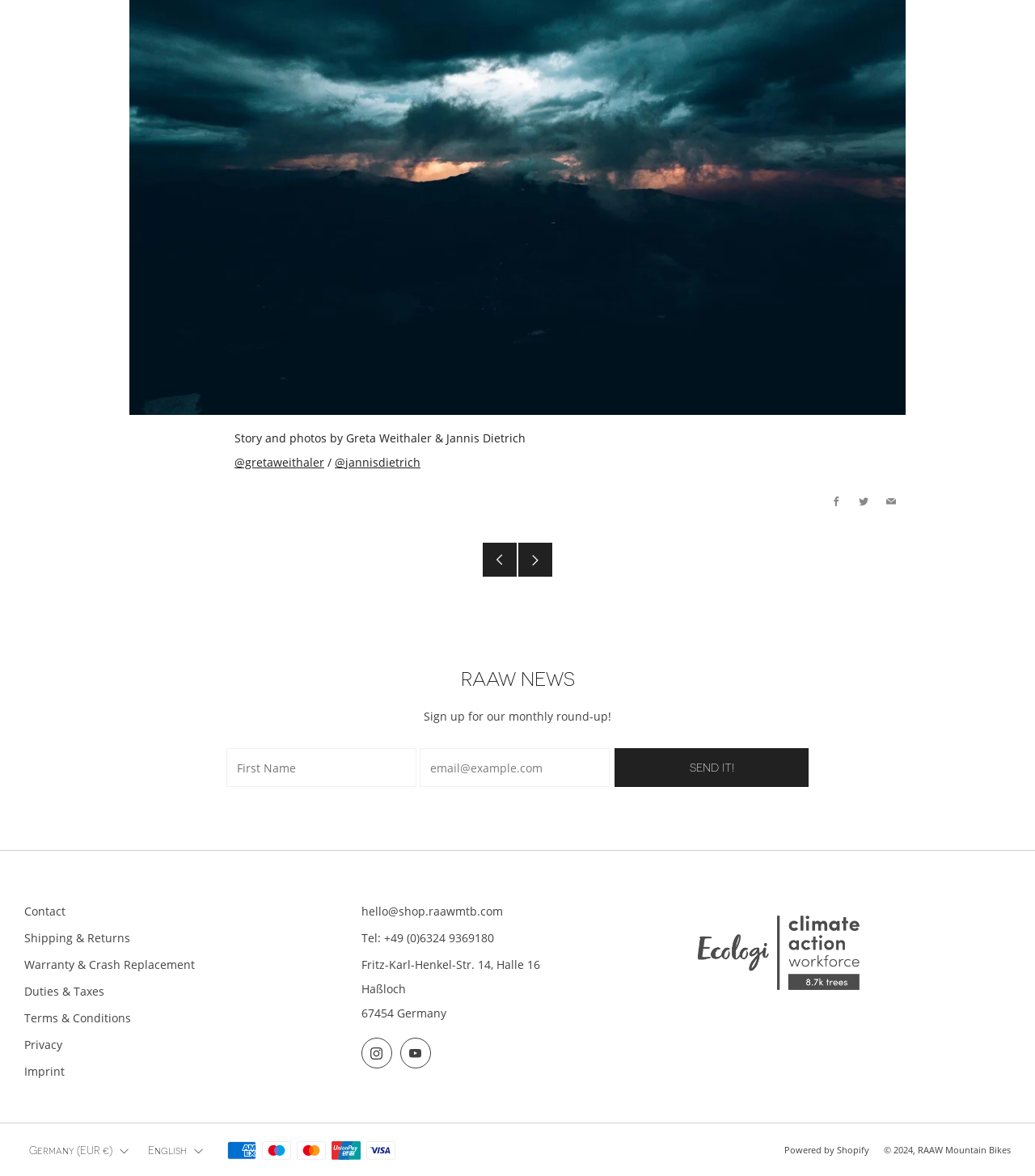What is the name of the website?
Please give a detailed and elaborate answer to the question based on the image.

I determined the answer by looking at the heading element with the text 'RAAW NEWS' which is likely to be the name of the website.